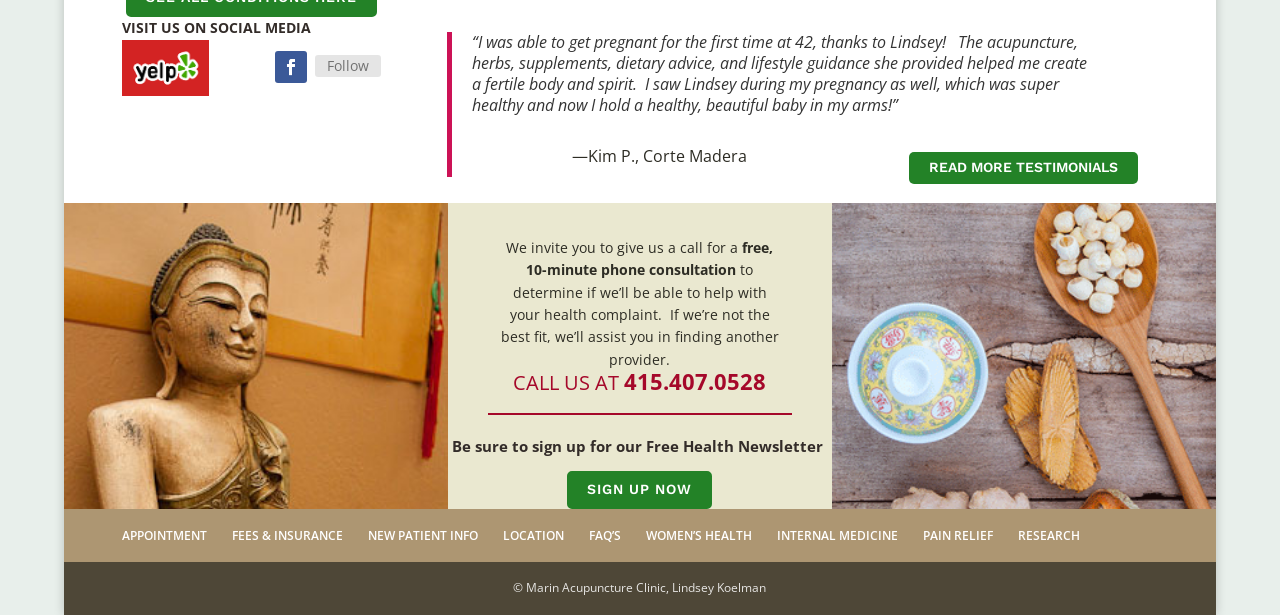Please mark the clickable region by giving the bounding box coordinates needed to complete this instruction: "Make an appointment".

[0.095, 0.857, 0.161, 0.884]